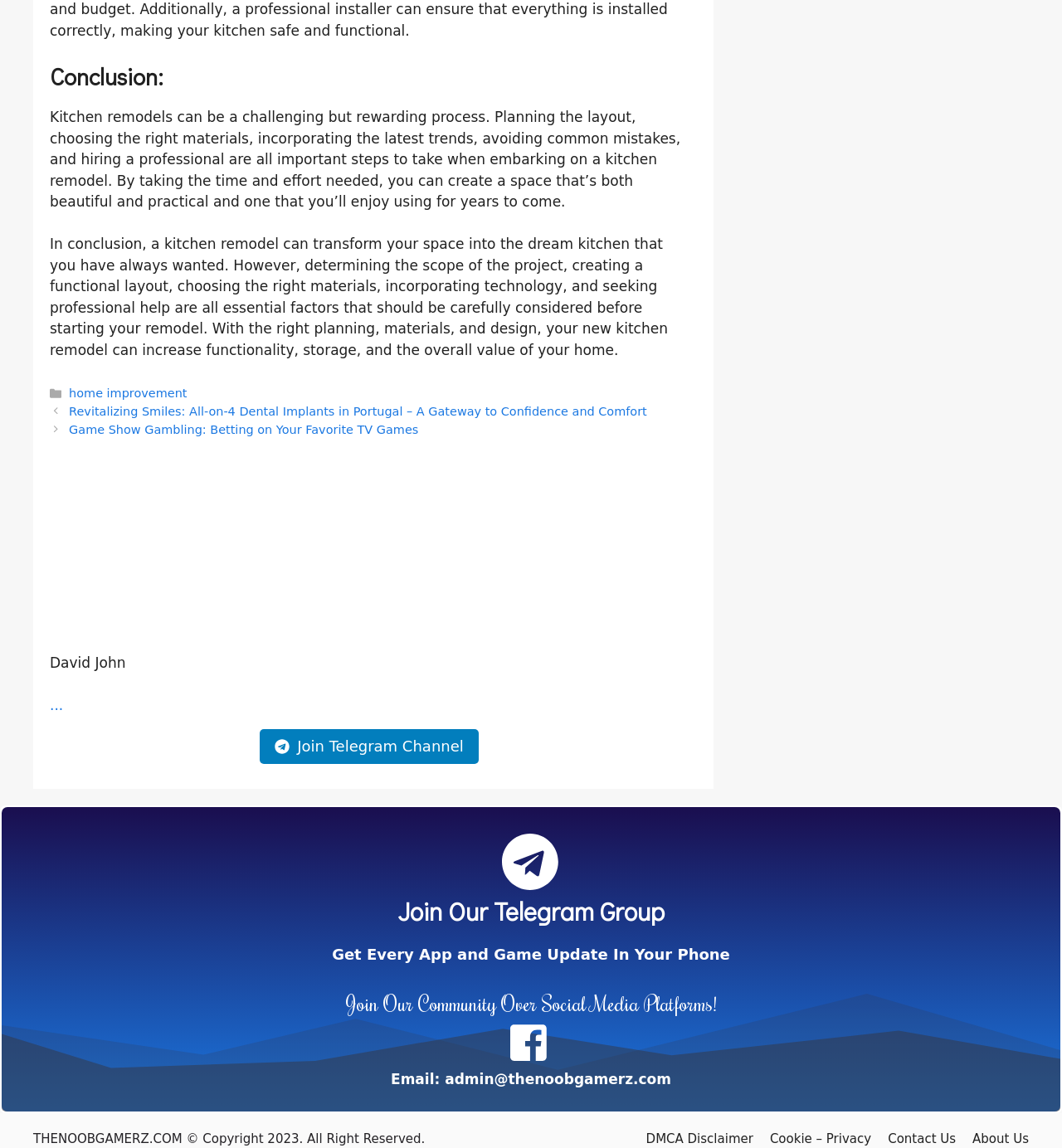Pinpoint the bounding box coordinates of the clickable area needed to execute the instruction: "Read the article 'Revitalizing Smiles: All-on-4 Dental Implants in Portugal – A Gateway to Confidence and Comfort'". The coordinates should be specified as four float numbers between 0 and 1, i.e., [left, top, right, bottom].

[0.065, 0.352, 0.609, 0.364]